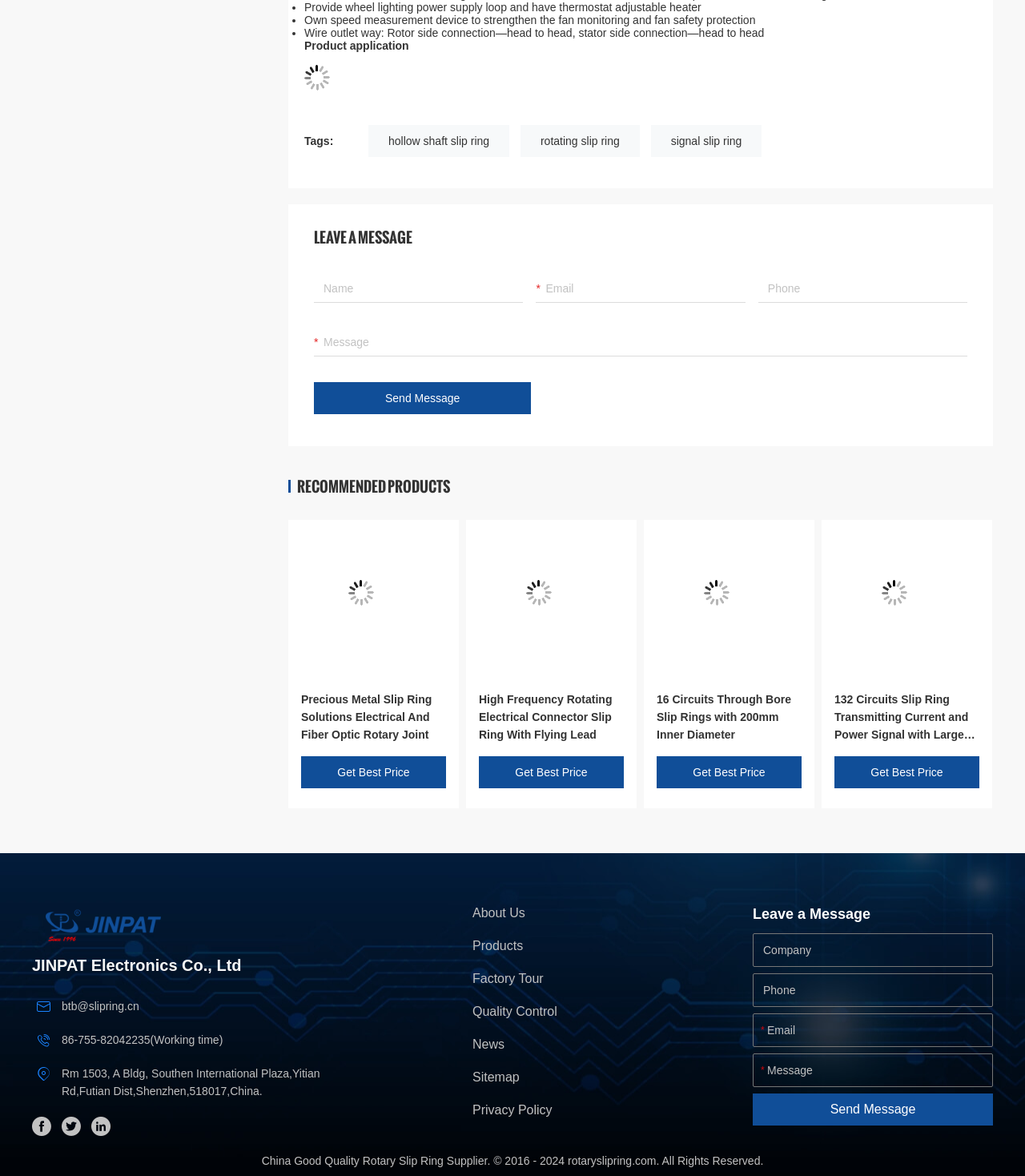What is the purpose of the 'Leave a Message' section? From the image, respond with a single word or brief phrase.

To contact the company